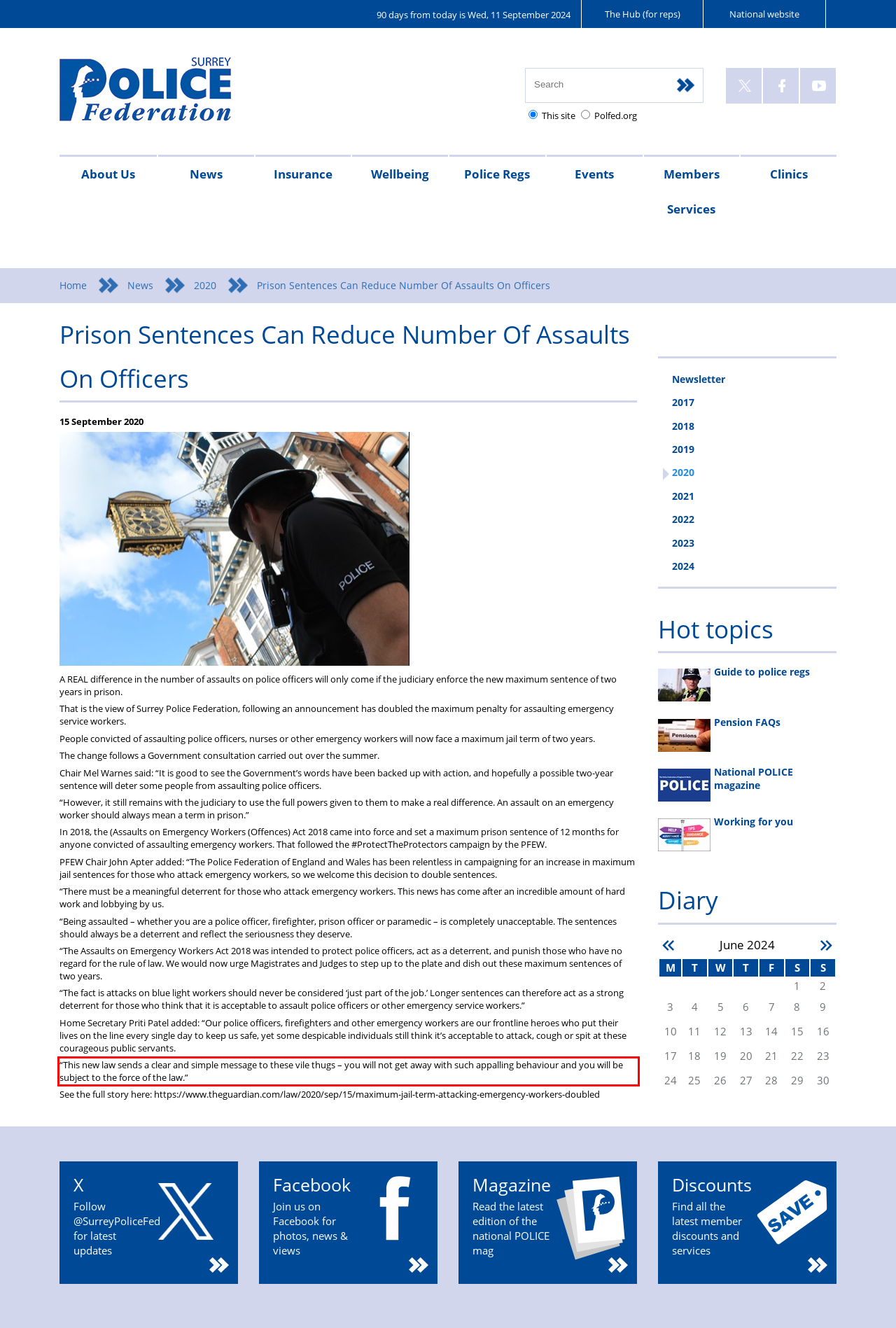Given a screenshot of a webpage, locate the red bounding box and extract the text it encloses.

“This new law sends a clear and simple message to these vile thugs – you will not get away with such appalling behaviour and you will be subject to the force of the law.”